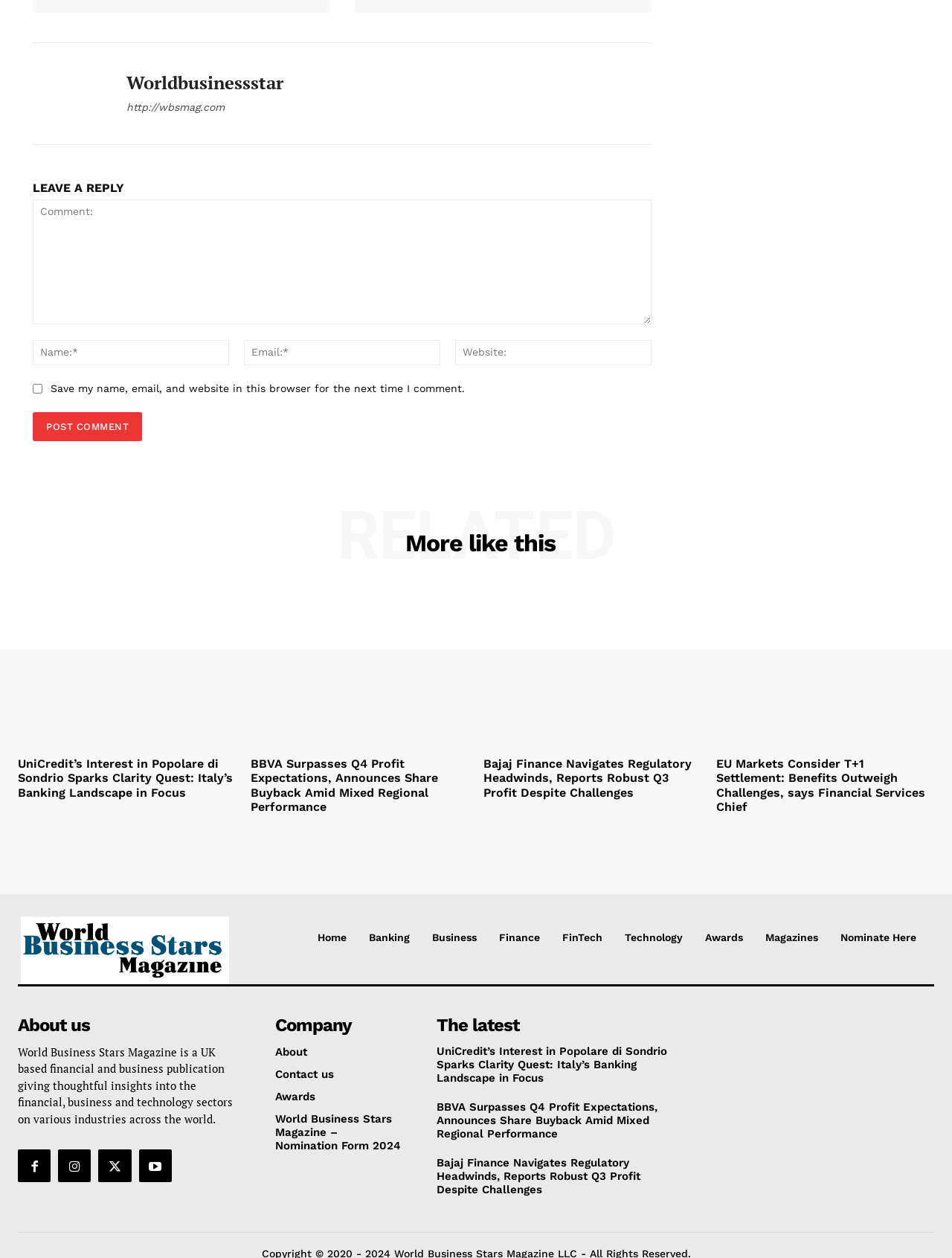Please look at the image and answer the question with a detailed explanation: What is the purpose of the textbox labeled 'Comment:'?

I inferred the purpose of the textbox by its label 'Comment:' and its location near the 'Post Comment' button, suggesting that it is used to leave a reply or comment on the webpage.